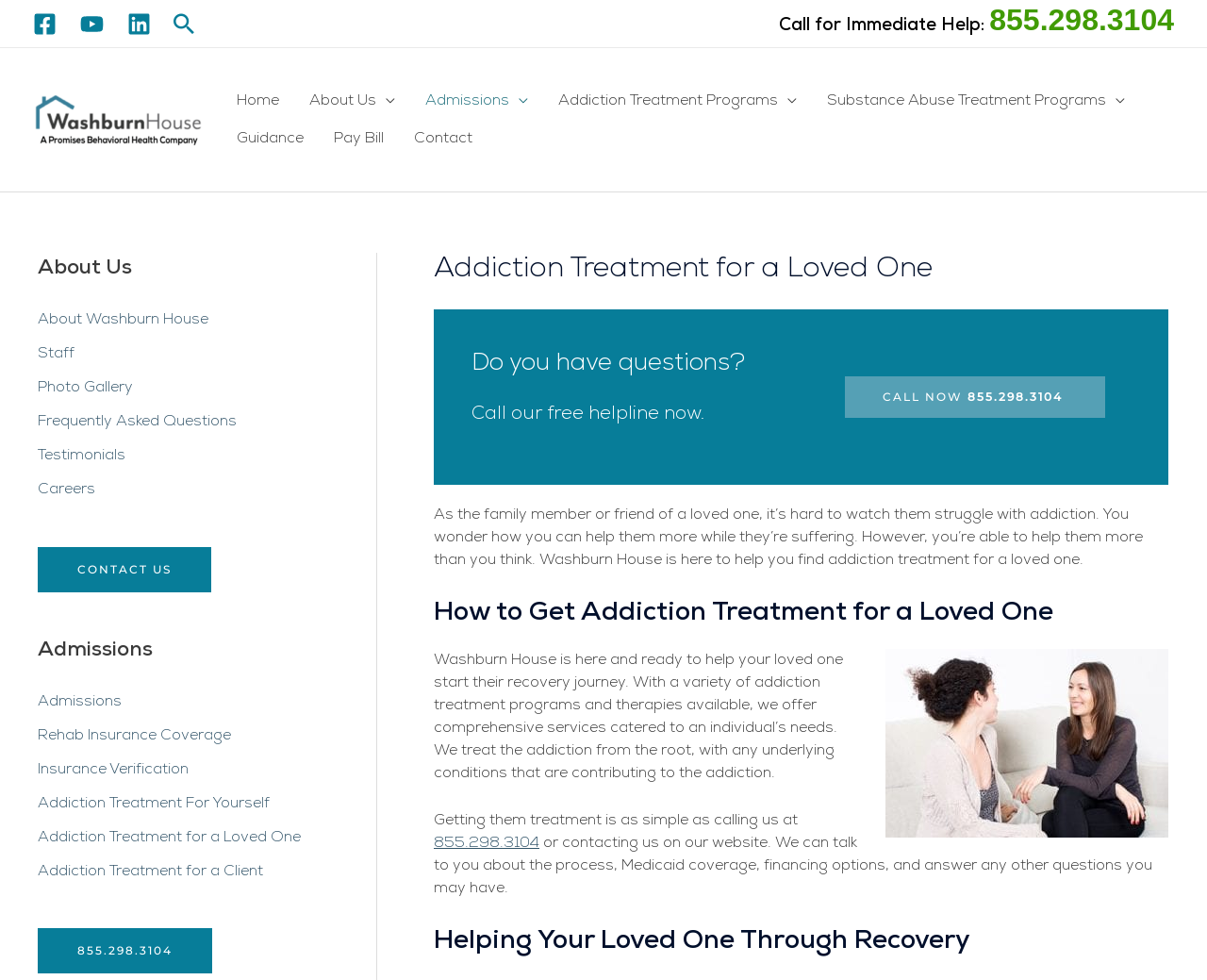Reply to the question with a brief word or phrase: What is the name of the organization providing addiction treatment?

Washburn House